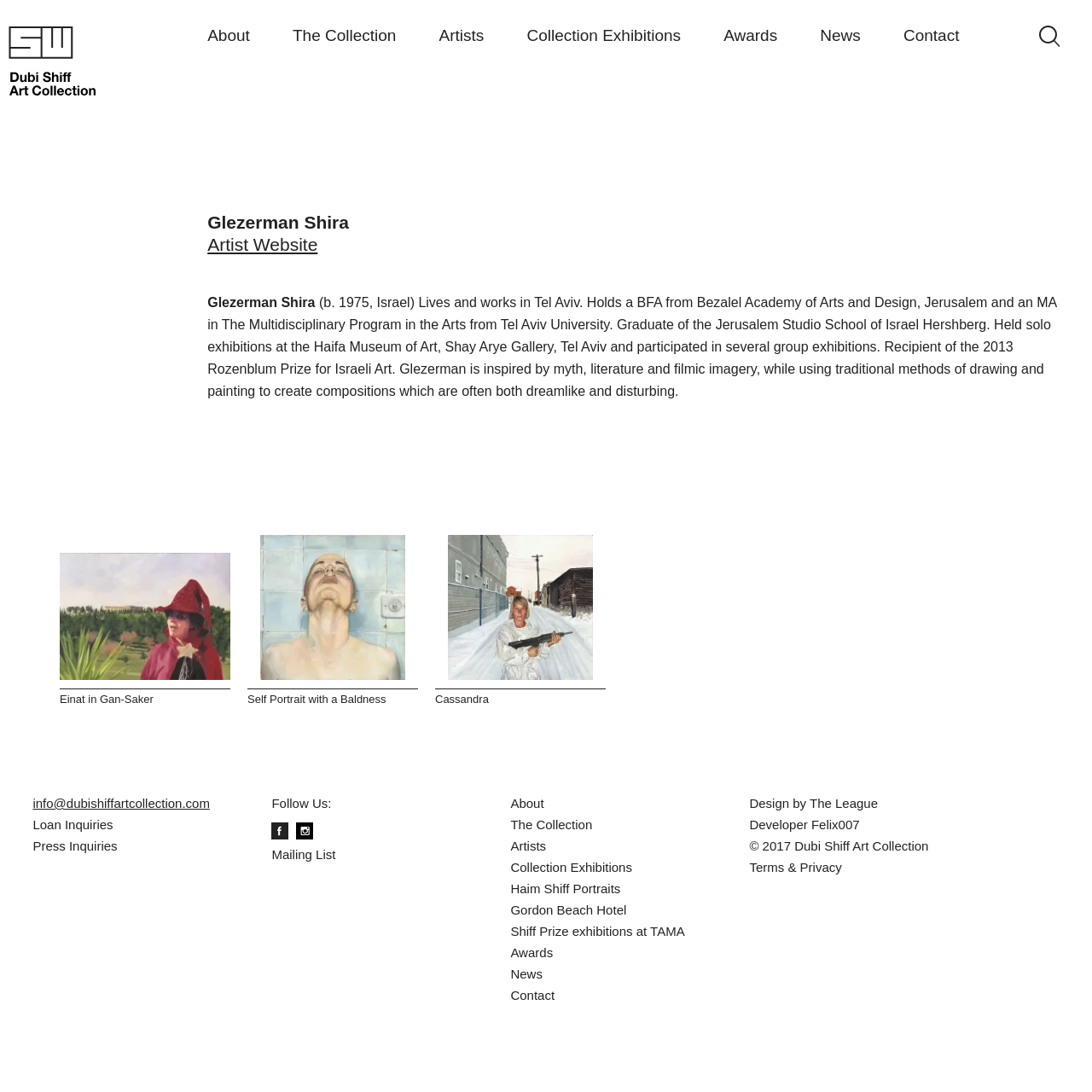Determine the bounding box coordinates of the region I should click to achieve the following instruction: "Search for artworks". Ensure the bounding box coordinates are four float numbers between 0 and 1, i.e., [left, top, right, bottom].

[0.959, 0.023, 0.979, 0.043]